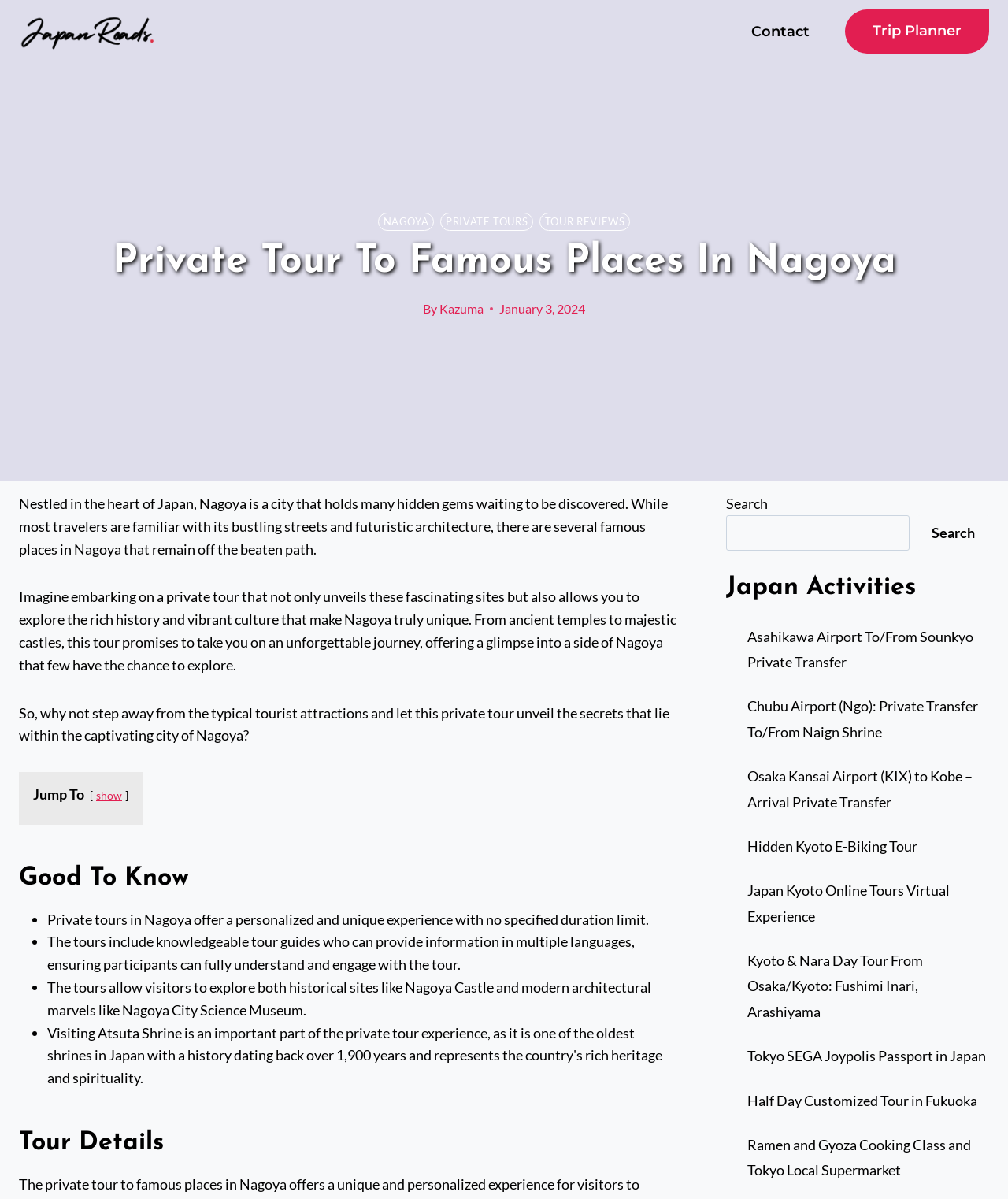Use a single word or phrase to answer the following:
What is the purpose of the search box?

To search for specific activities or tours